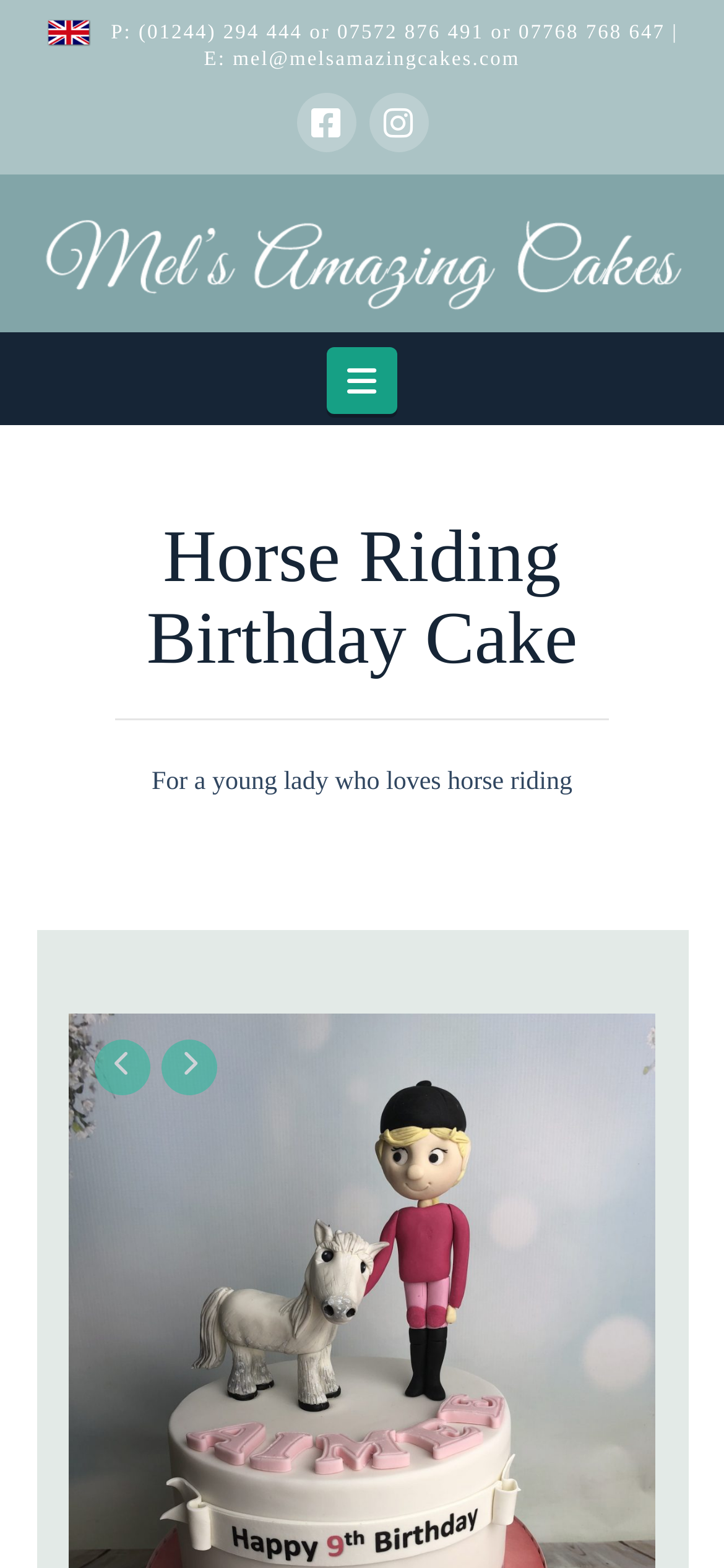Given the description of the UI element: "mel@melsamazingcakes.com", predict the bounding box coordinates in the form of [left, top, right, bottom], with each value being a float between 0 and 1.

[0.321, 0.031, 0.718, 0.045]